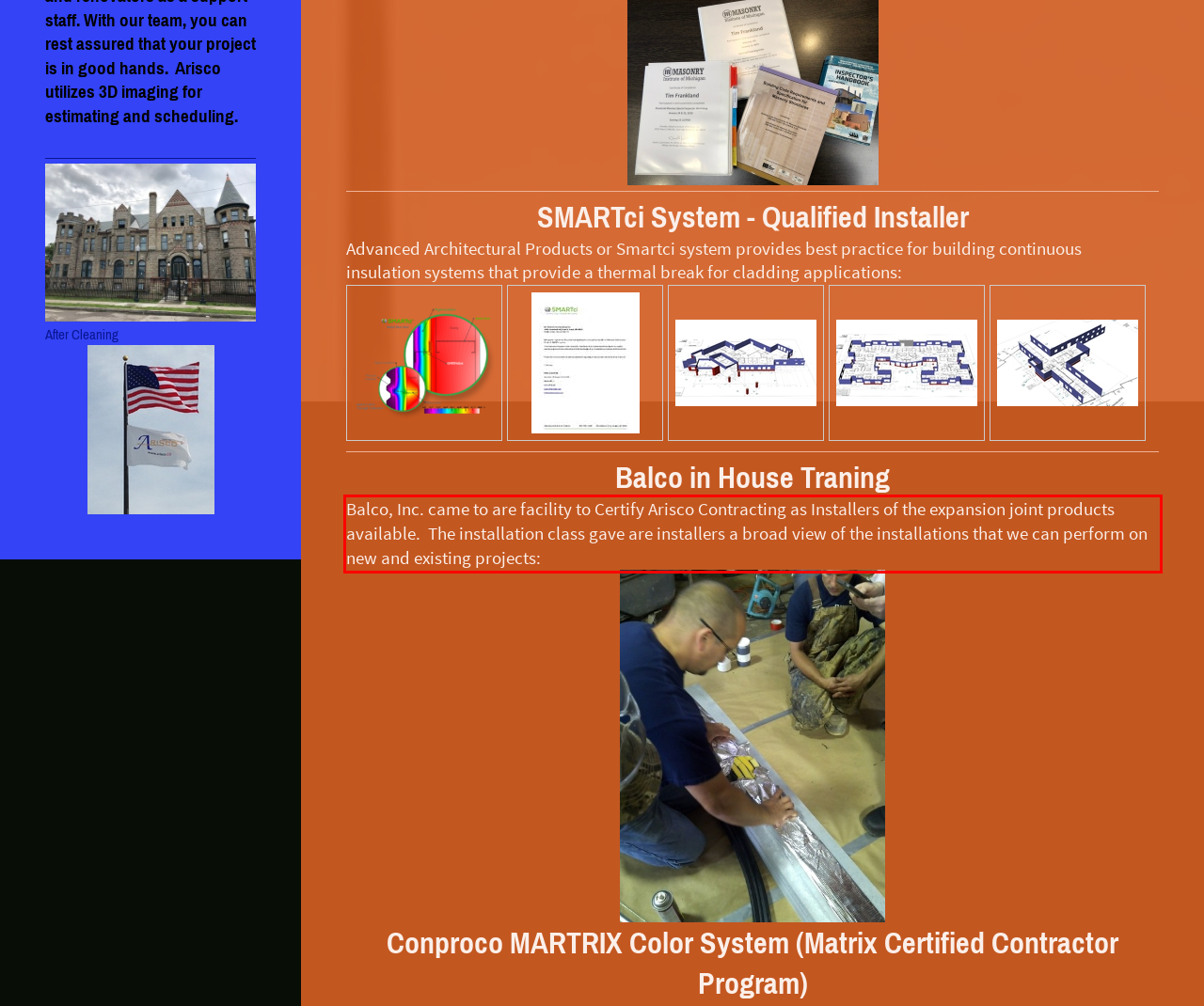There is a UI element on the webpage screenshot marked by a red bounding box. Extract and generate the text content from within this red box.

Balco, Inc. came to are facility to Certify Arisco Contracting as Installers of the expansion joint products available. The installation class gave are installers a broad view of the installations that we can perform on new and existing projects: ﻿